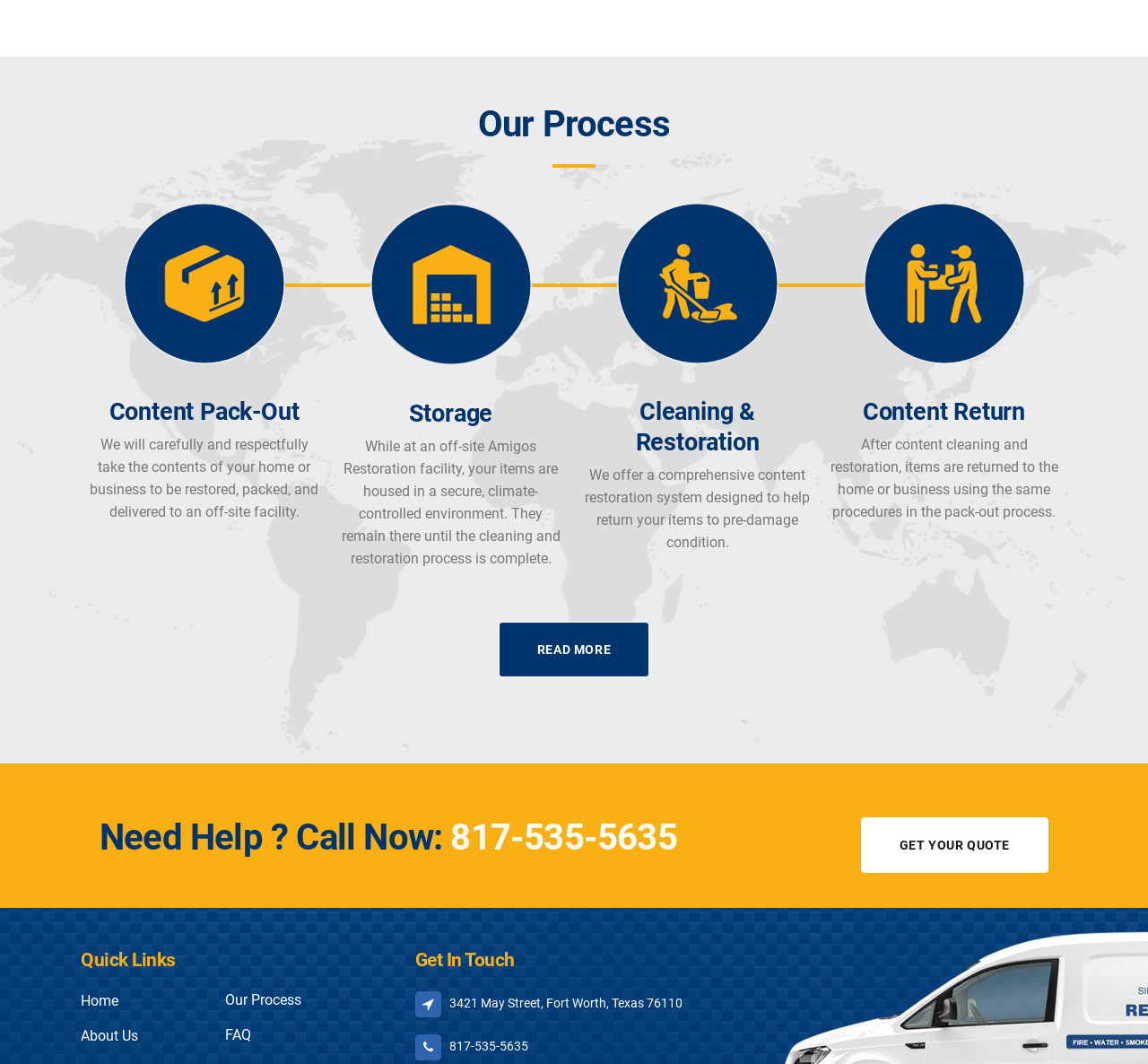Based on the image, please elaborate on the answer to the following question:
How many stages are there in the content restoration process?

There are 4 stages in the content restoration process: 'Content Pack-Out', 'Storage', 'Cleaning & Restoration', and 'Content Return'. I counted them by looking at the headings and their corresponding descriptions.